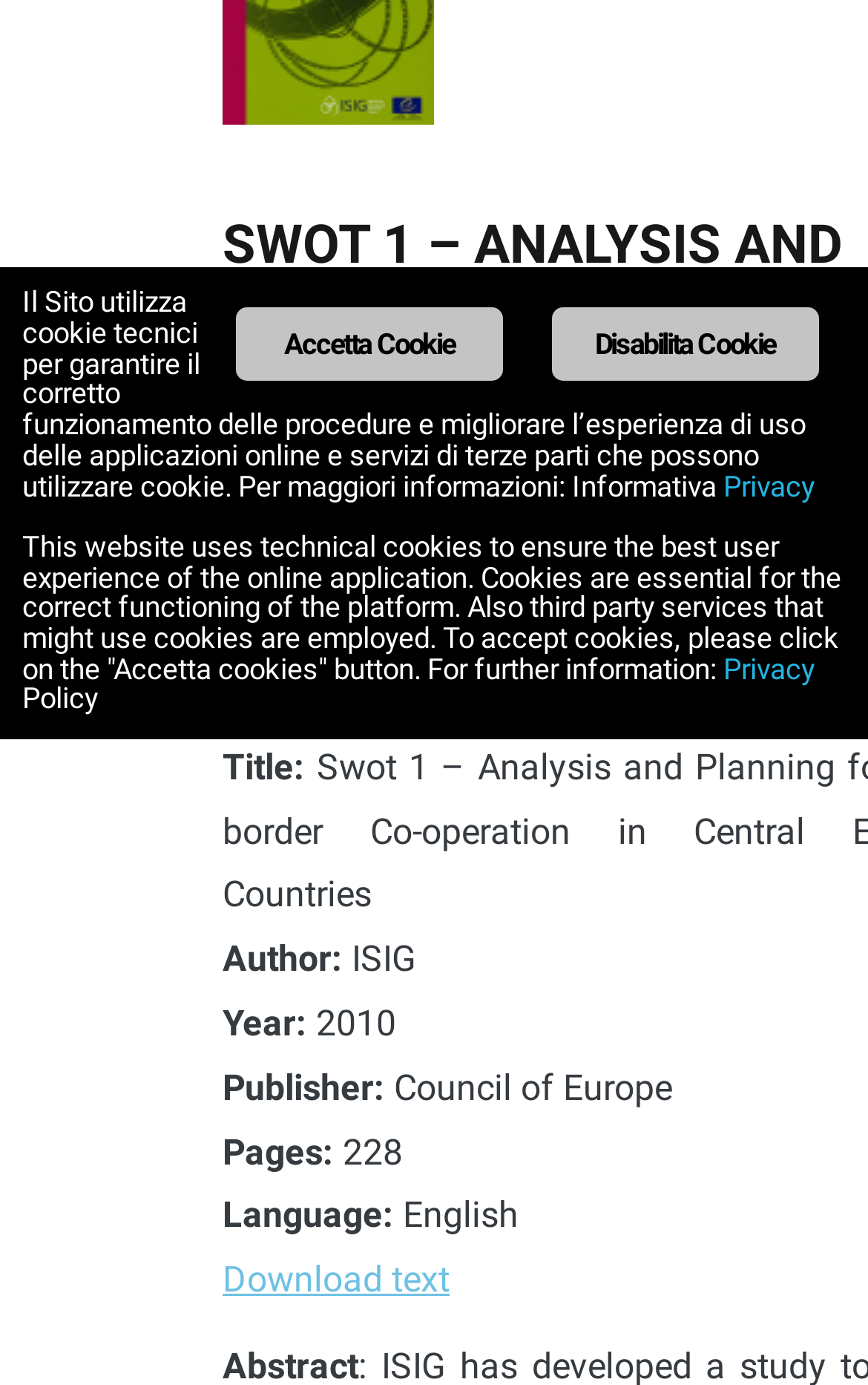Using the provided element description "Download text", determine the bounding box coordinates of the UI element.

[0.256, 0.909, 0.518, 0.939]